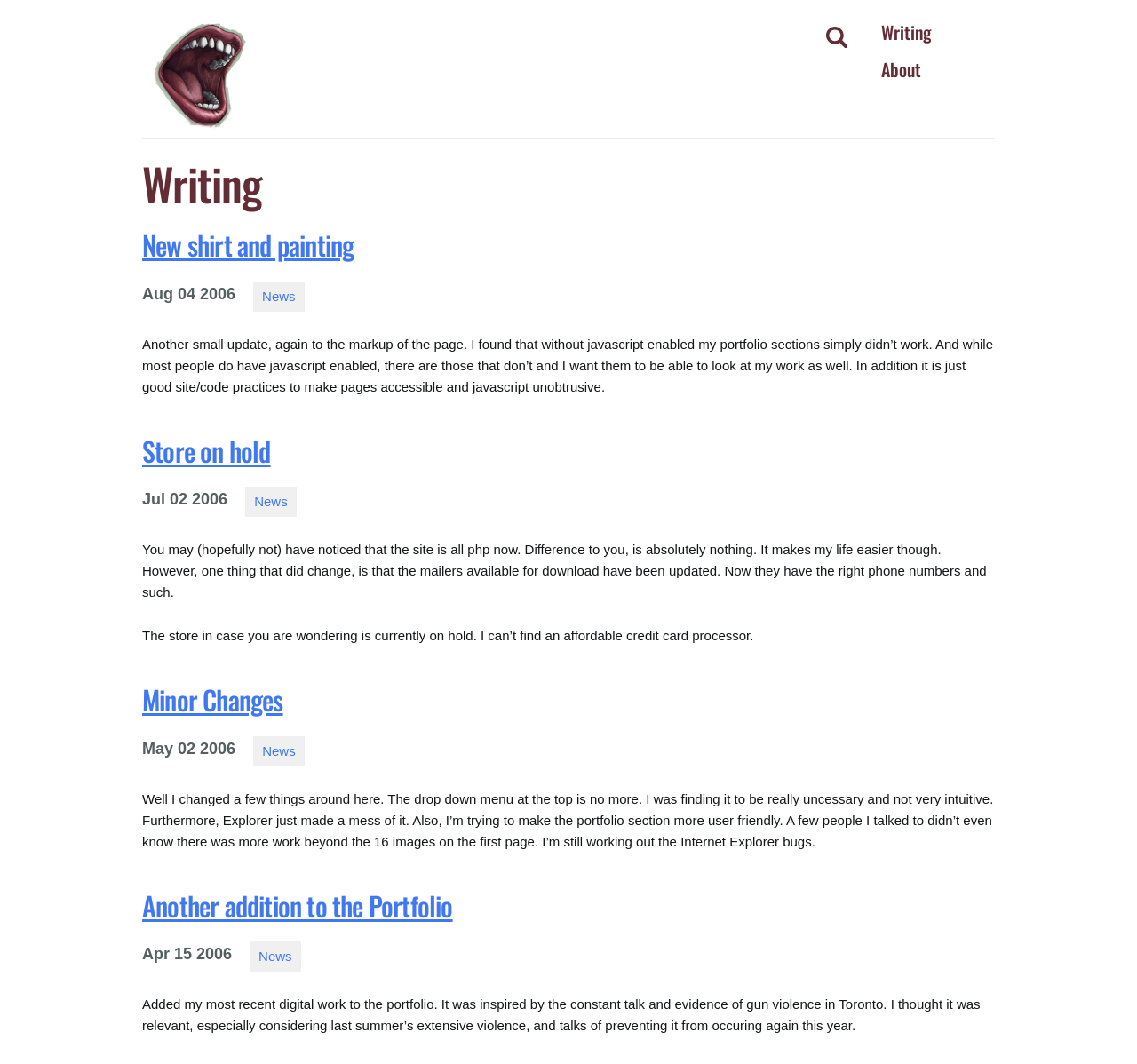Is there a link to 'About' on this page?
Please answer the question with as much detail as possible using the screenshot.

There is a link to 'About' on this page, located at the top, next to the link to 'Writing'.